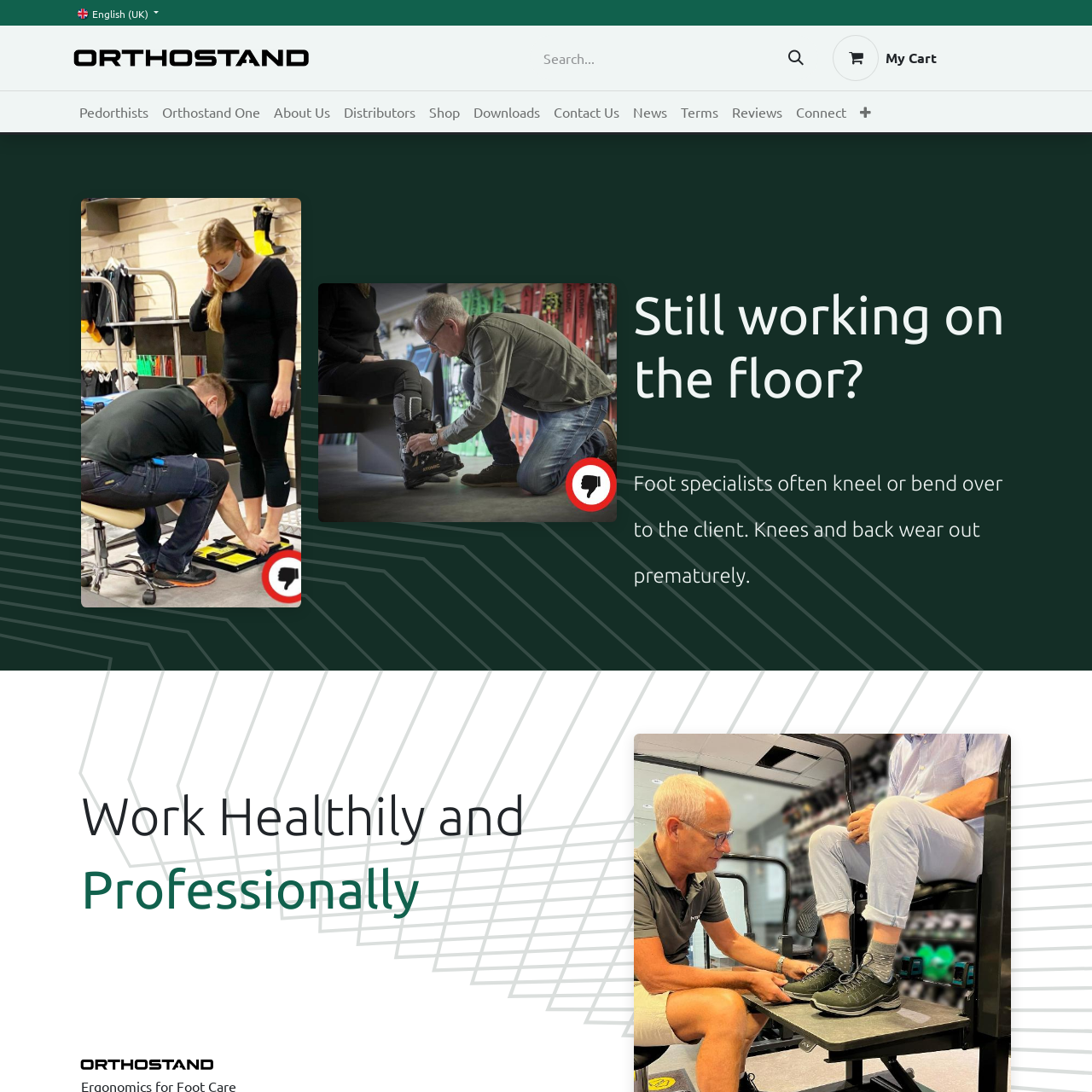Please identify the coordinates of the bounding box for the clickable region that will accomplish this instruction: "Navigate to Pedorthists page".

[0.066, 0.087, 0.142, 0.118]